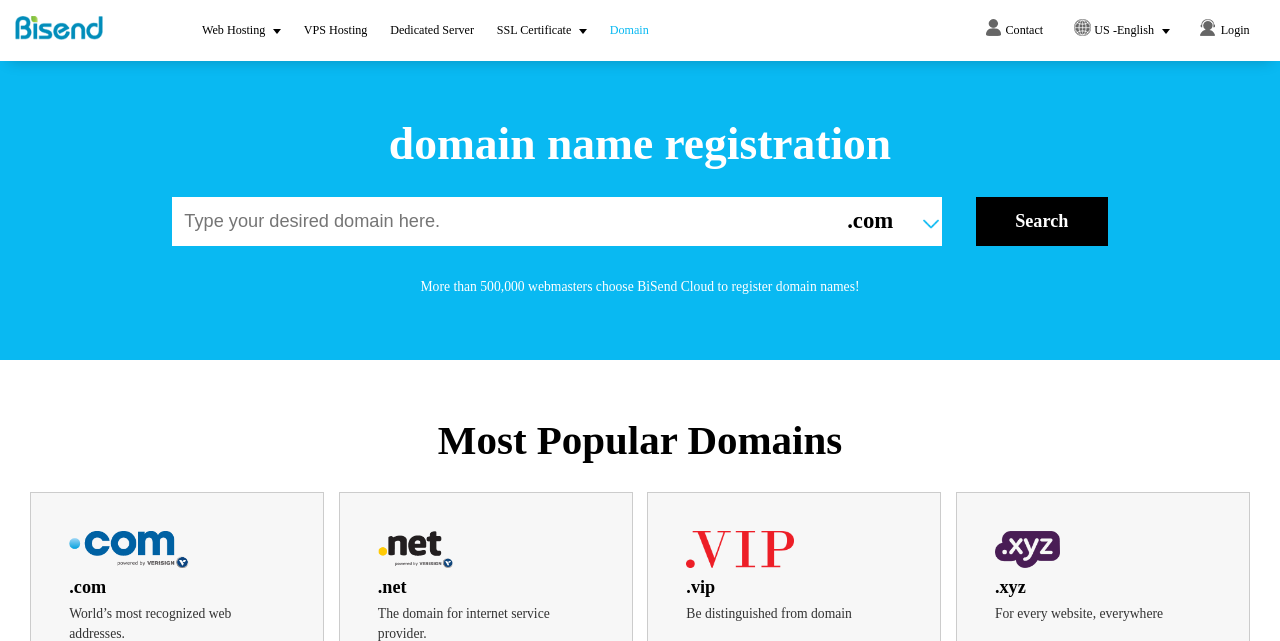Specify the bounding box coordinates of the element's region that should be clicked to achieve the following instruction: "Login to your account". The bounding box coordinates consist of four float numbers between 0 and 1, in the format [left, top, right, bottom].

[0.926, 0.0, 0.988, 0.095]